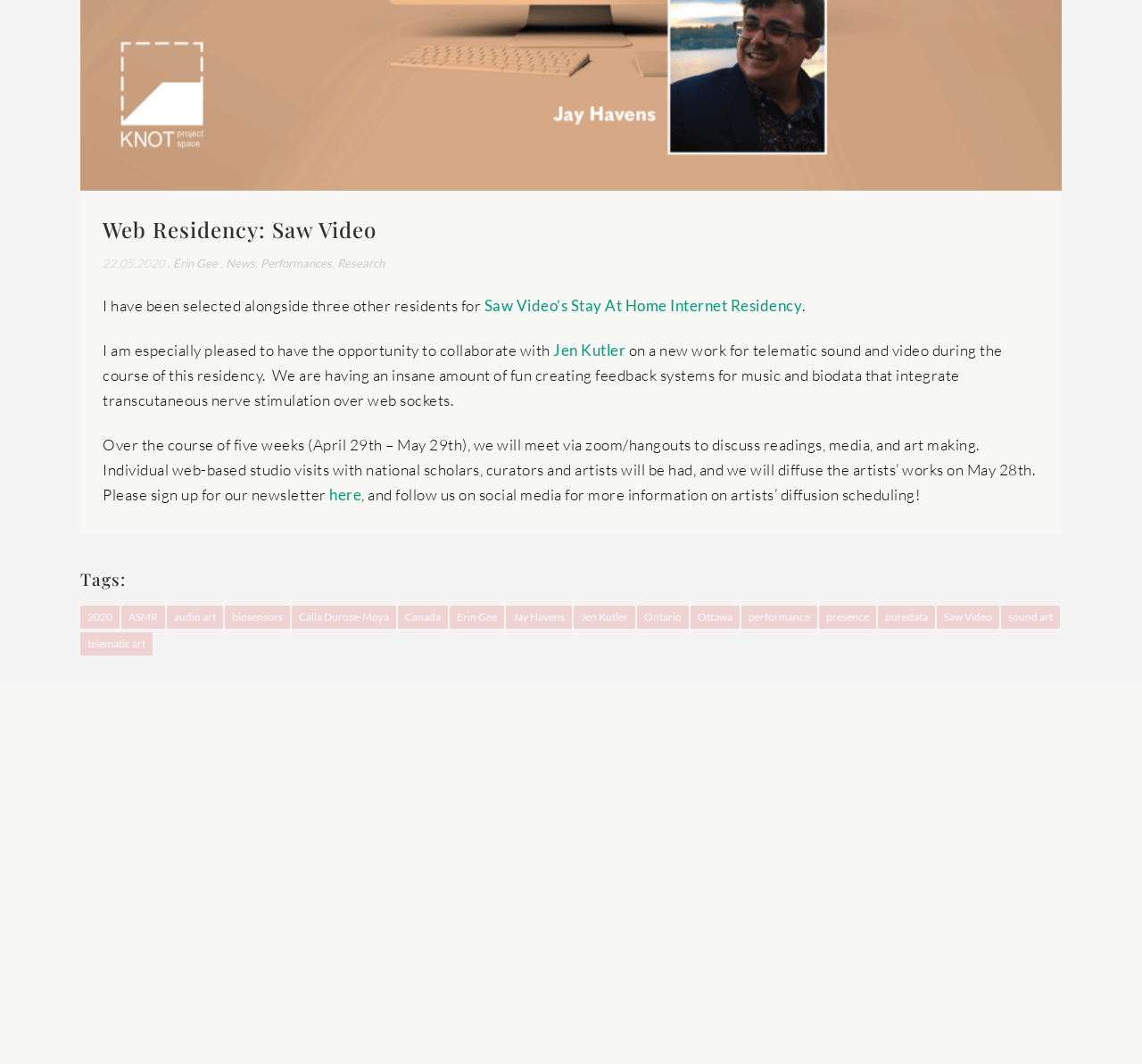Please provide the bounding box coordinates in the format (top-left x, top-left y, bottom-right x, bottom-right y). Remember, all values are floating point numbers between 0 and 1. What is the bounding box coordinate of the region described as: Postgraduate section

None